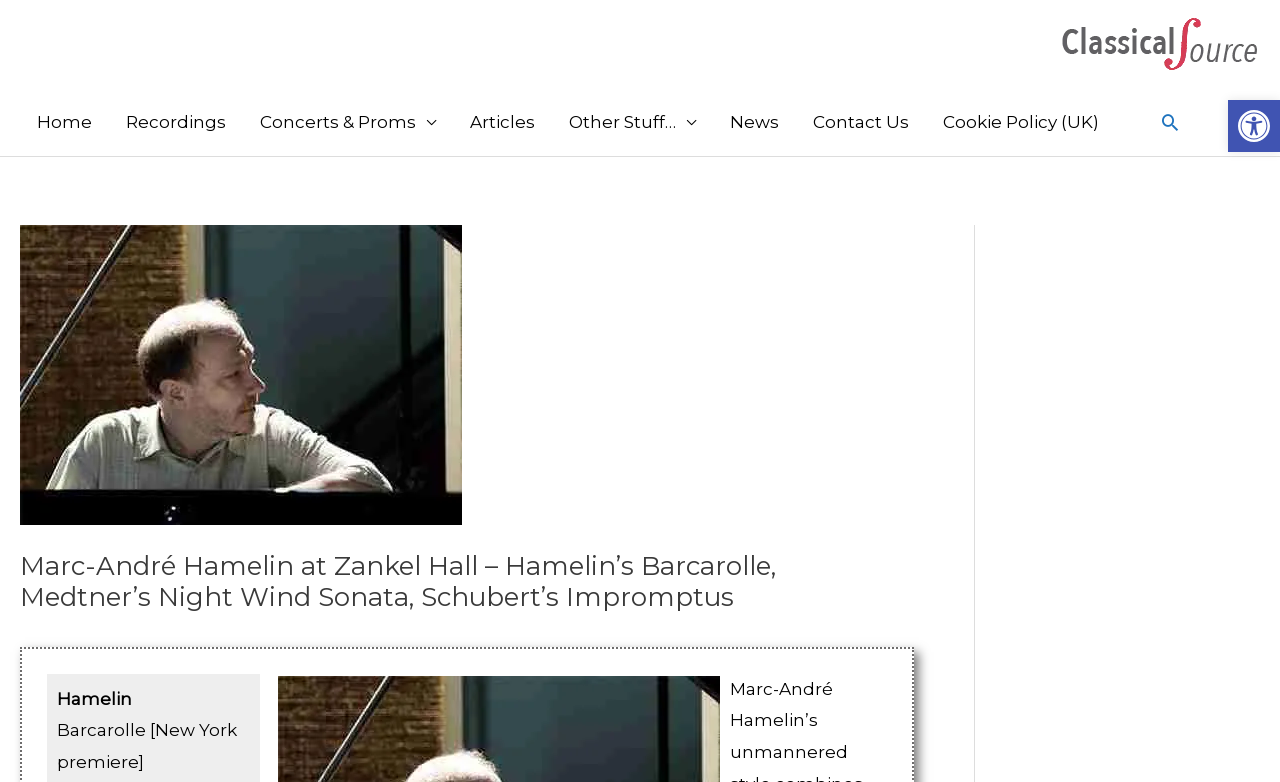Deliver a detailed narrative of the webpage's visual and textual elements.

The webpage is about Marc-André Hamelin's performance at Zankel Hall, featuring his Barcarolle, Medtner's Night Wind Sonata, and Schubert's Impromptus. 

At the top right corner, there is a link to open the toolbar accessibility tools, accompanied by an image with the same description. Below this, there is a link to "The Classical Source" with its corresponding image. 

On the left side, there is a navigation menu labeled "Site Navigation" with 8 links: "Home", "Recordings", "Concerts & Proms", "Articles", "Other Stuff…", "News", "Contact Us", and "Cookie Policy (UK)". 

In the main content area, there is a large heading that reads "Marc-André Hamelin at Zankel Hall – Hamelin’s Barcarolle, Medtner’s Night Wind Sonata, Schubert’s Impromptus". Below this heading, there is a figure, but no description is provided. 

At the bottom right corner, there is a search icon link. Above this, there is a static text that reads "Barcarolle [New York premiere]".